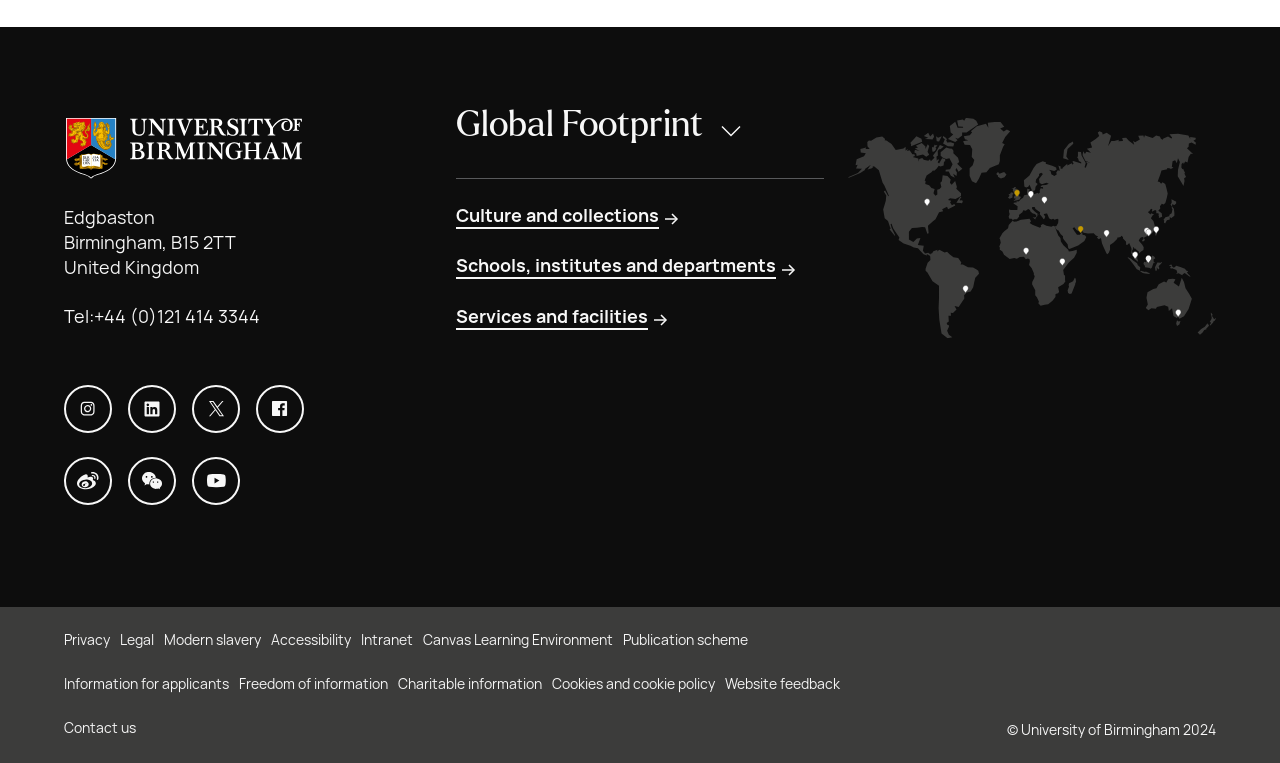What is the name of the university?
Respond to the question with a single word or phrase according to the image.

University of Birmingham